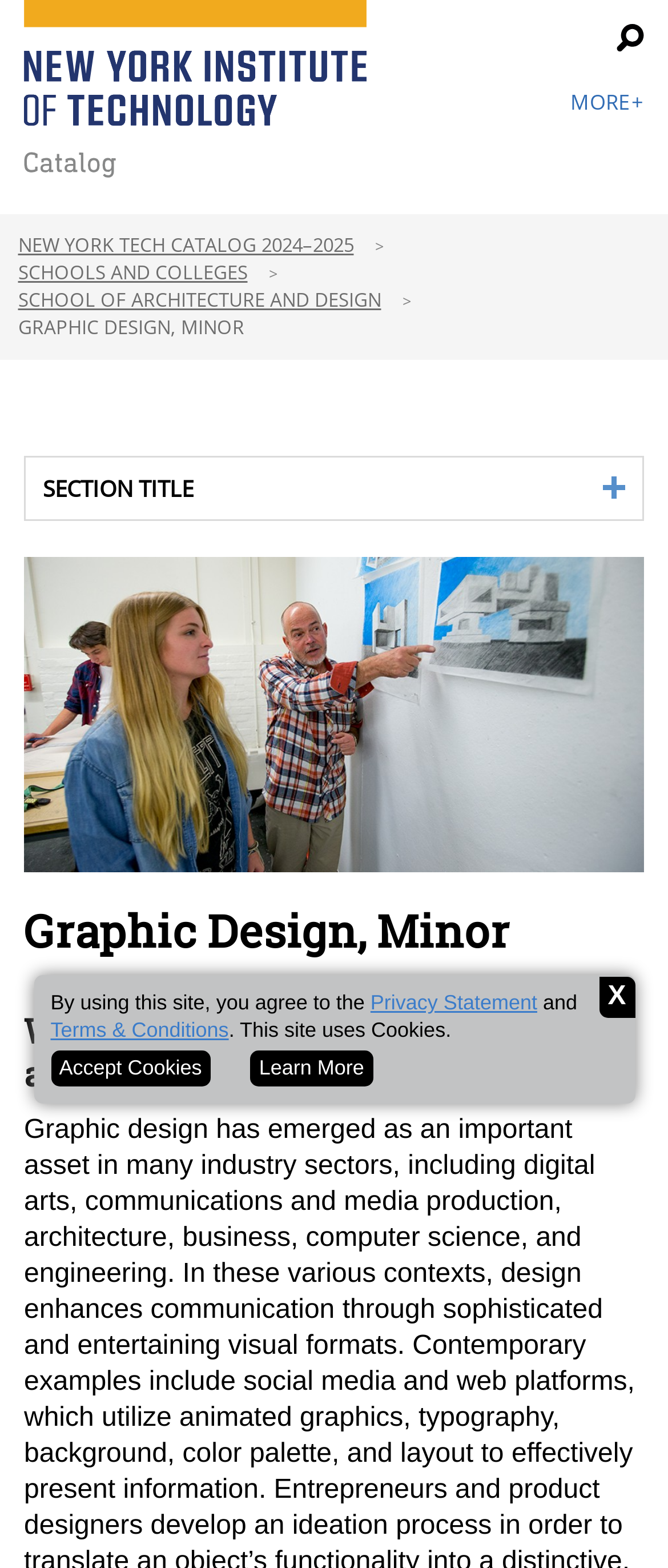Determine the bounding box coordinates of the section to be clicked to follow the instruction: "Go to the School of Architecture and Design page". The coordinates should be given as four float numbers between 0 and 1, formatted as [left, top, right, bottom].

[0.027, 0.183, 0.571, 0.199]